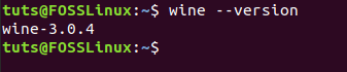Create an exhaustive description of the image.

The image displays a terminal interface showing the results of the command `wine --version`, which is used to check the installed version of Wine, a software that allows Windows applications to run on Unix-like operating systems. The output indicates that Wine version 3.0.4 is installed, highlighting successful installation. This step is typically part of ensuring that Wine has been set up correctly after installation. The terminal prompt is shown in a typical command-line environment, suggesting a Linux-based operating system.